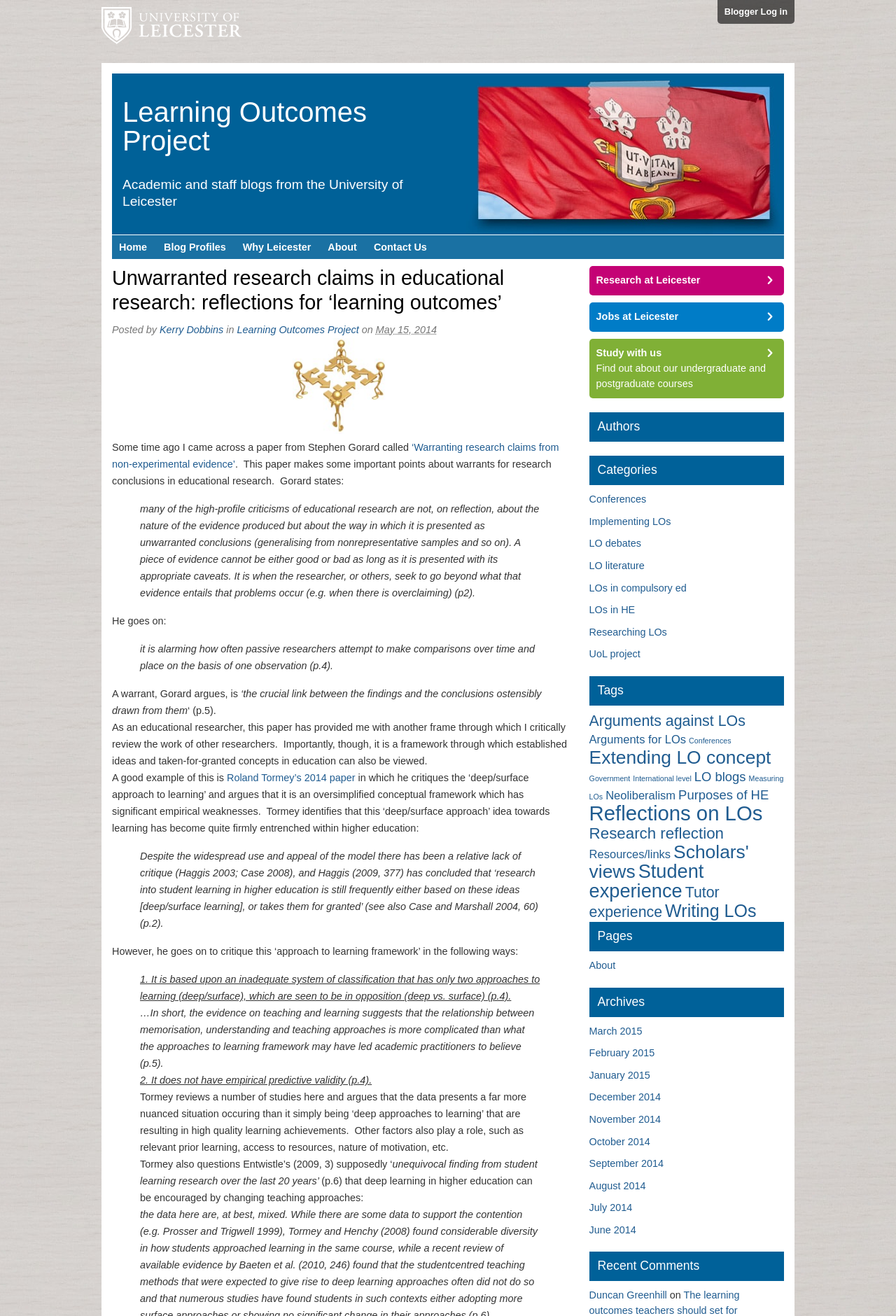Locate the bounding box coordinates of the element that should be clicked to fulfill the instruction: "Visit the university's Facebook page".

None